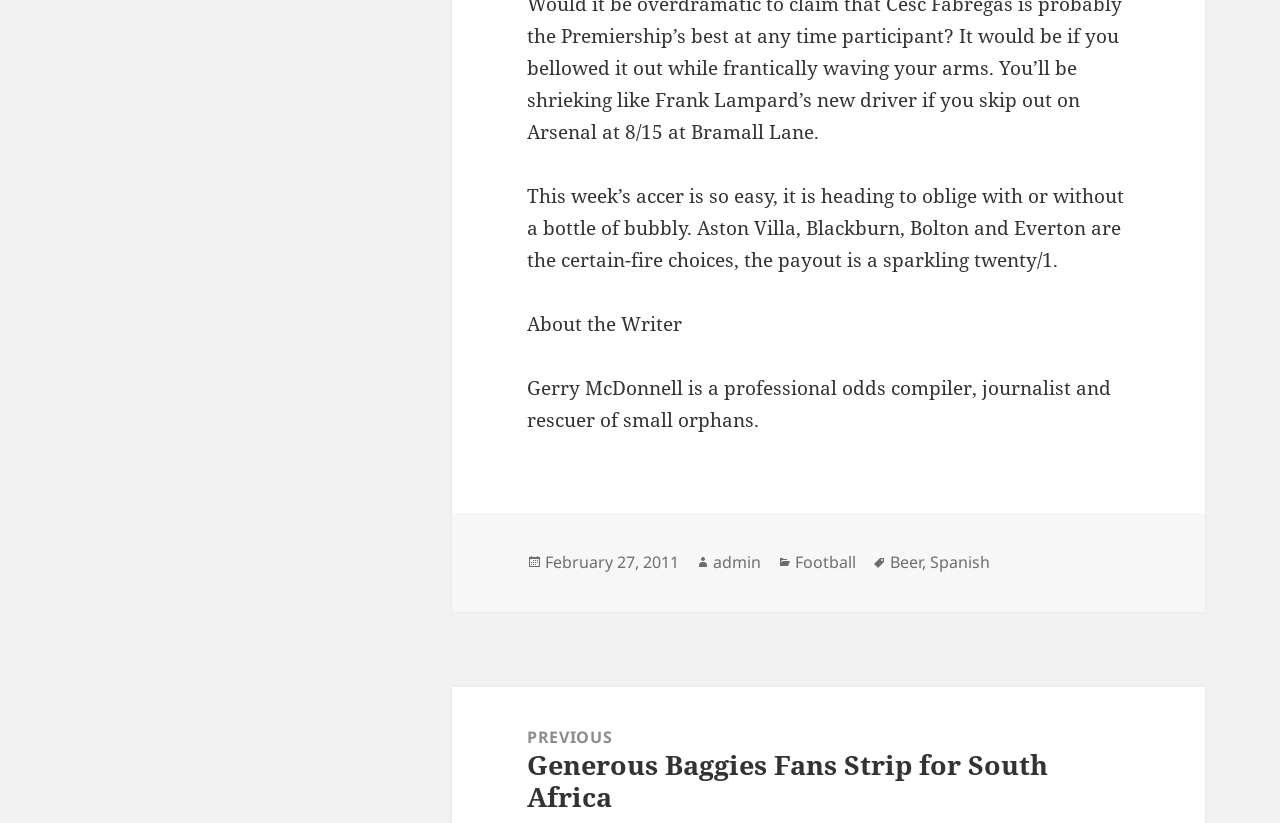Please reply with a single word or brief phrase to the question: 
What is the date of this post?

February 27, 2011